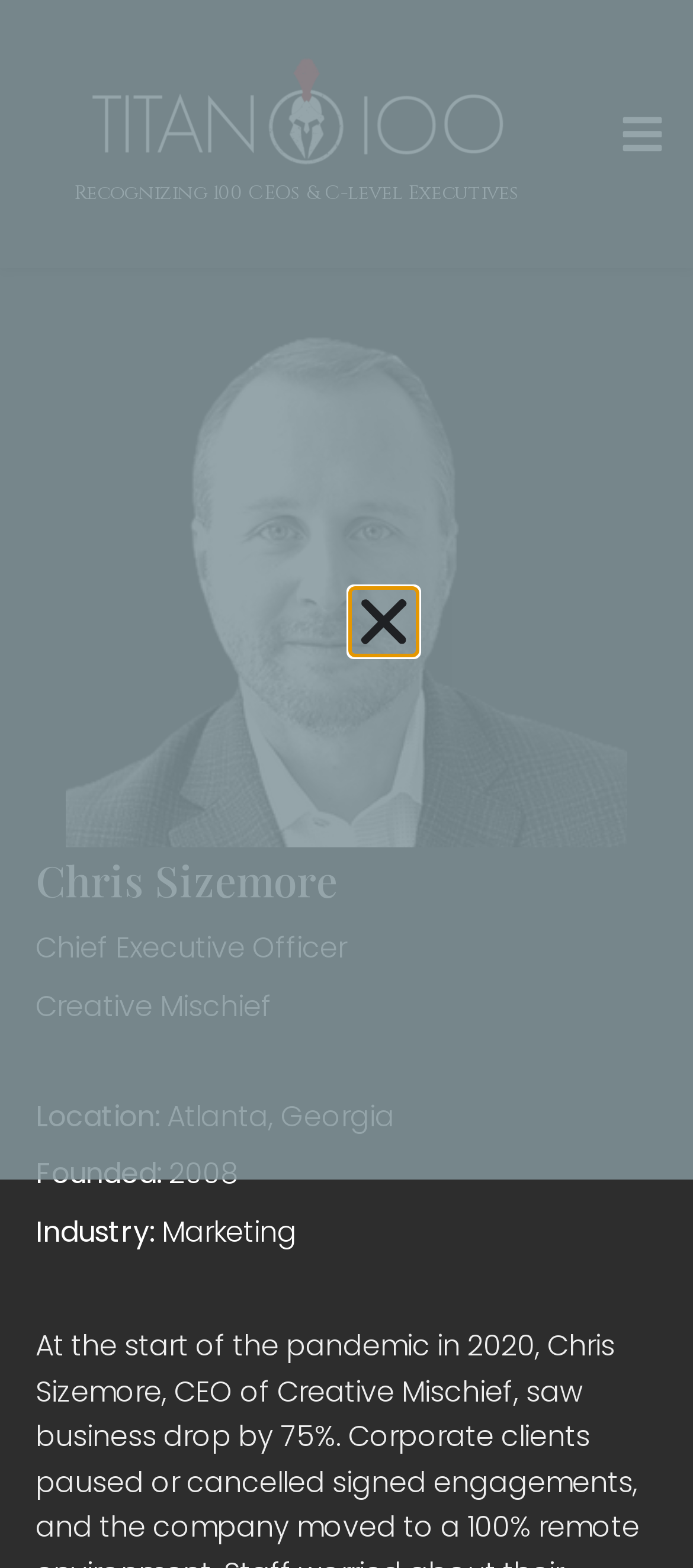Identify and provide the bounding box coordinates of the UI element described: "alt="Titan 100 Logo"". The coordinates should be formatted as [left, top, right, bottom], with each number being a float between 0 and 1.

[0.127, 0.034, 0.731, 0.108]